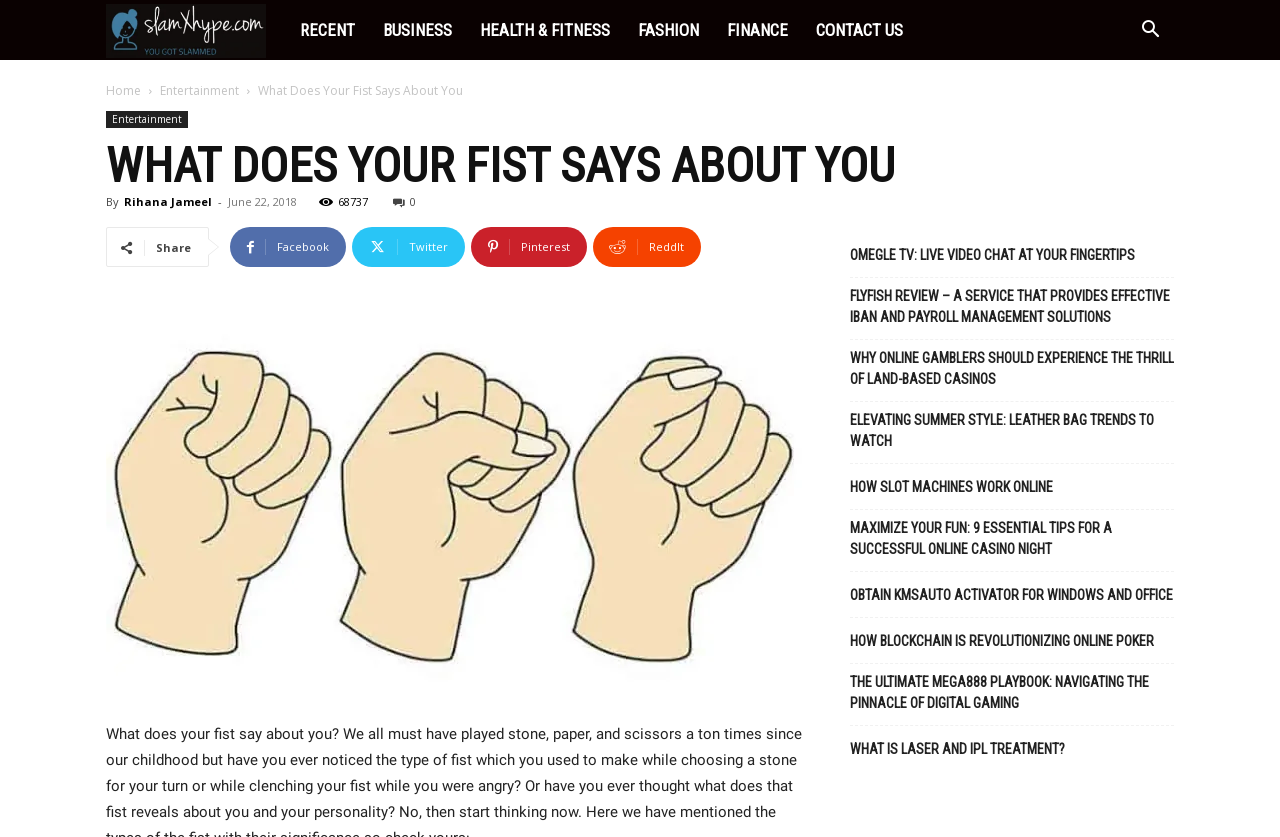Describe all significant elements and features of the webpage.

This webpage appears to be a blog or article page with a focus on entertainment and lifestyle topics. At the top, there is a logo and a navigation menu with links to various categories such as "Recent", "Business", "Health & Fitness", "Fashion", and "Finance". Below the navigation menu, there is a search button and a link to the "Home" page.

The main content of the page is an article titled "What Does Your Fist Says About You", which is written by Rihana Jameel and published on June 22, 2018. The article has a share button and social media links to Facebook, Twitter, Pinterest, and ReddIt.

Below the article, there is a large image that takes up most of the width of the page. Underneath the image, there are several links to other articles, including "OMEGLE TV: LIVE VIDEO CHAT AT YOUR FINGERTIPS", "FLYFISH REVIEW – A SERVICE THAT PROVIDES EFFECTIVE IBAN AND PAYROLL MANAGEMENT SOLUTIONS", and several others. These links appear to be related to entertainment, technology, and lifestyle topics.

Overall, the webpage has a clean and organized layout, with a clear hierarchy of content and easy-to-navigate menus.